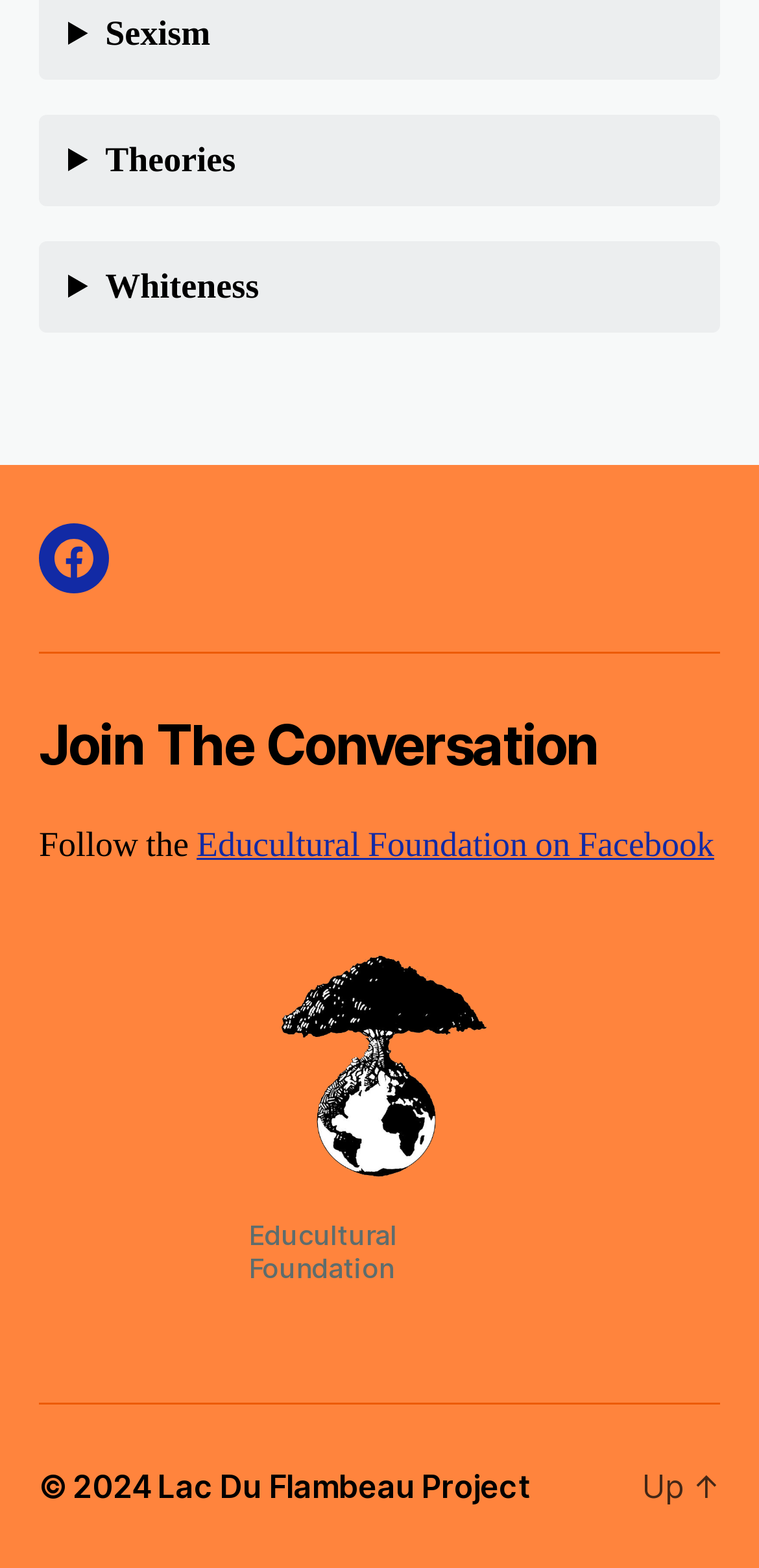Please examine the image and answer the question with a detailed explanation:
What is the name of the foundation?

I found the answer by looking at the text 'Follow the Educultural Foundation on Facebook' which is a link on the webpage.